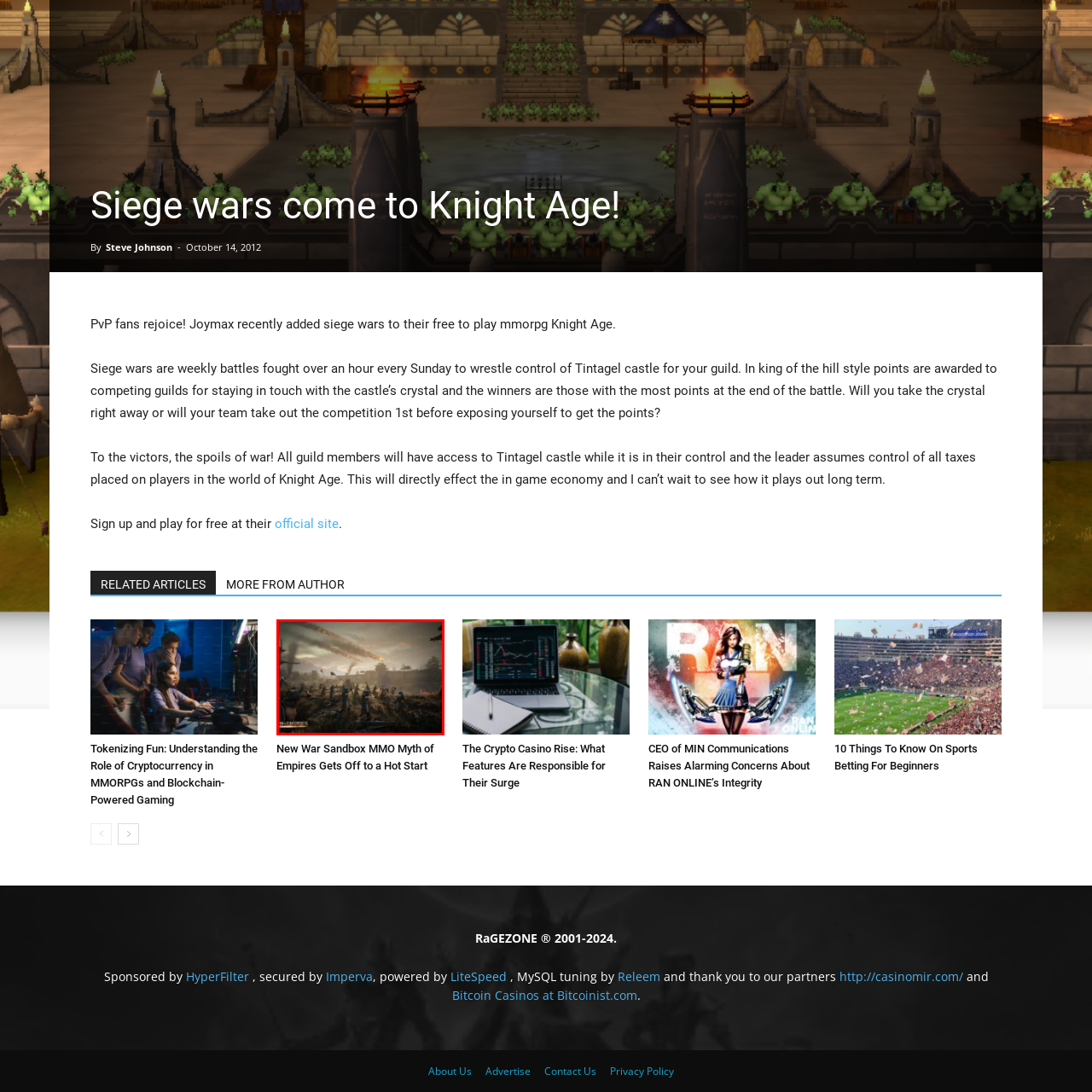Articulate a detailed narrative of what is visible inside the red-delineated region of the image.

The image depicts an intense battlefield scene from the sandbox MMO game "Myth of Empires," showcasing a dramatic atmosphere filled with smoke and chaos. Soldiers clad in armor are engaged in combat, surrounding a fortress-like structure under a tumultuous sky streaked with fiery projectiles, possibly demonstrating the siege warfare element prominently featured in the game. The foreground features warriors in aggressive stances, while the background highlights an expansive landscape that adds depth to the conflict. This artwork encapsulates the essence of strategic warfare and community collaboration that defines "Myth of Empires," as players vie for dominance in a rich, immersive world.